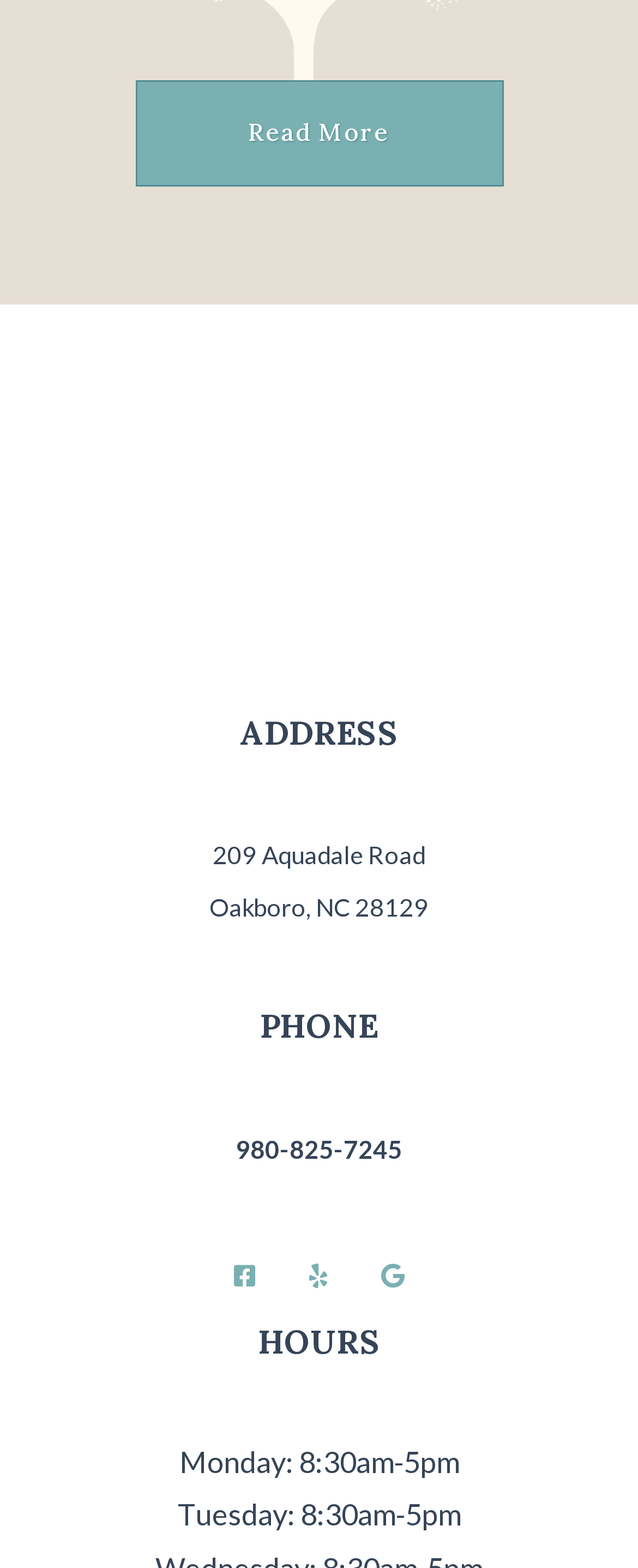What are the hours on Monday?
Refer to the image and provide a one-word or short phrase answer.

8:30am-5pm